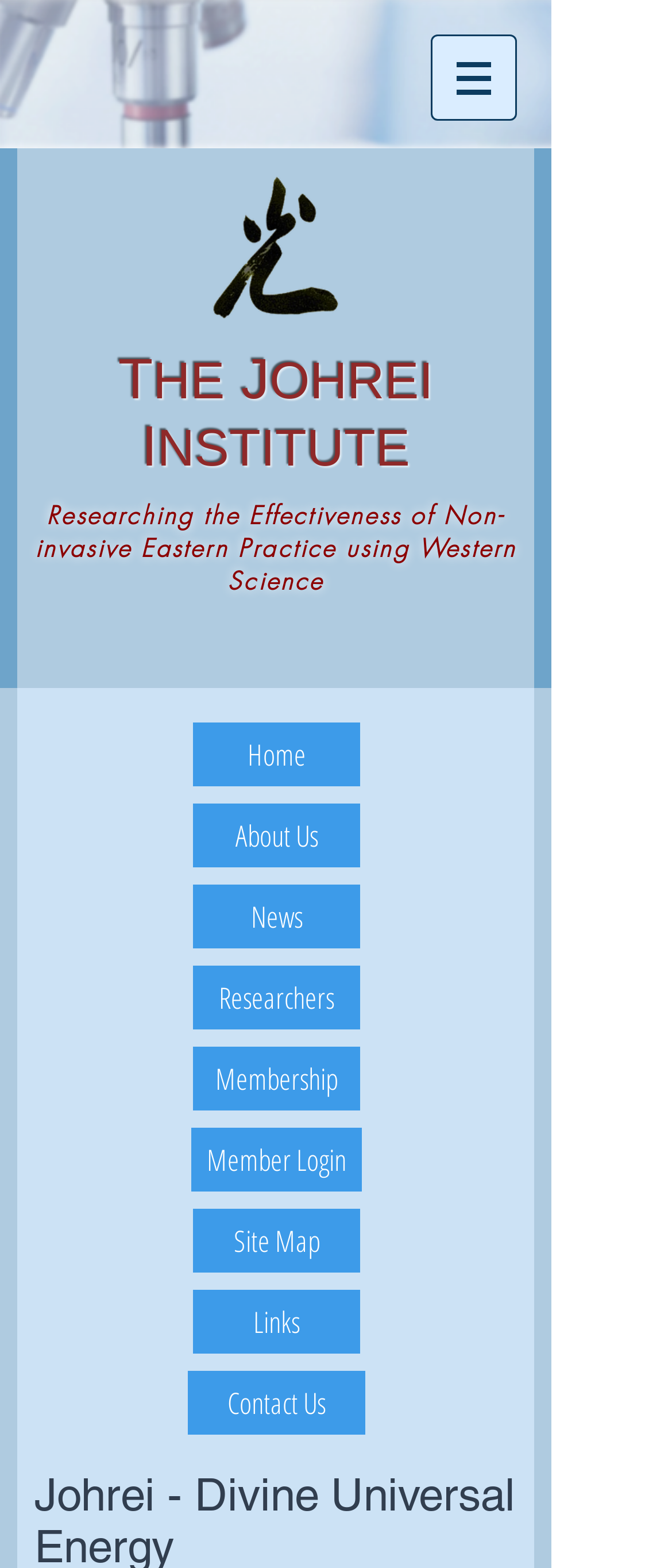Identify the bounding box coordinates for the region of the element that should be clicked to carry out the instruction: "Read about researching the effectiveness of non-invasive Eastern practice". The bounding box coordinates should be four float numbers between 0 and 1, i.e., [left, top, right, bottom].

[0.052, 0.32, 0.769, 0.379]